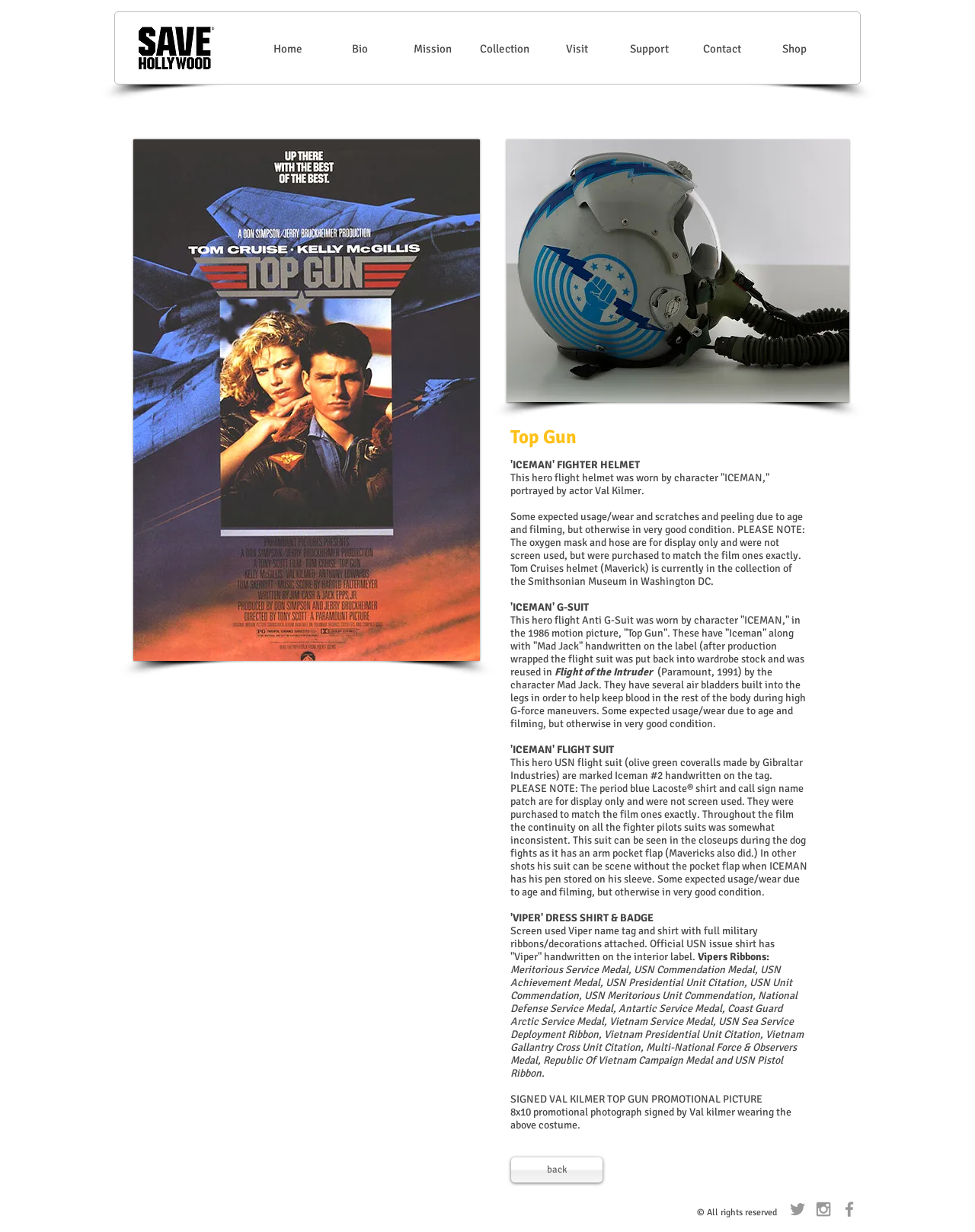Given the element description aria-label="Grey Twitter Icon", specify the bounding box coordinates of the corresponding UI element in the format (top-left x, top-left y, bottom-right x, bottom-right y). All values must be between 0 and 1.

[0.808, 0.973, 0.828, 0.989]